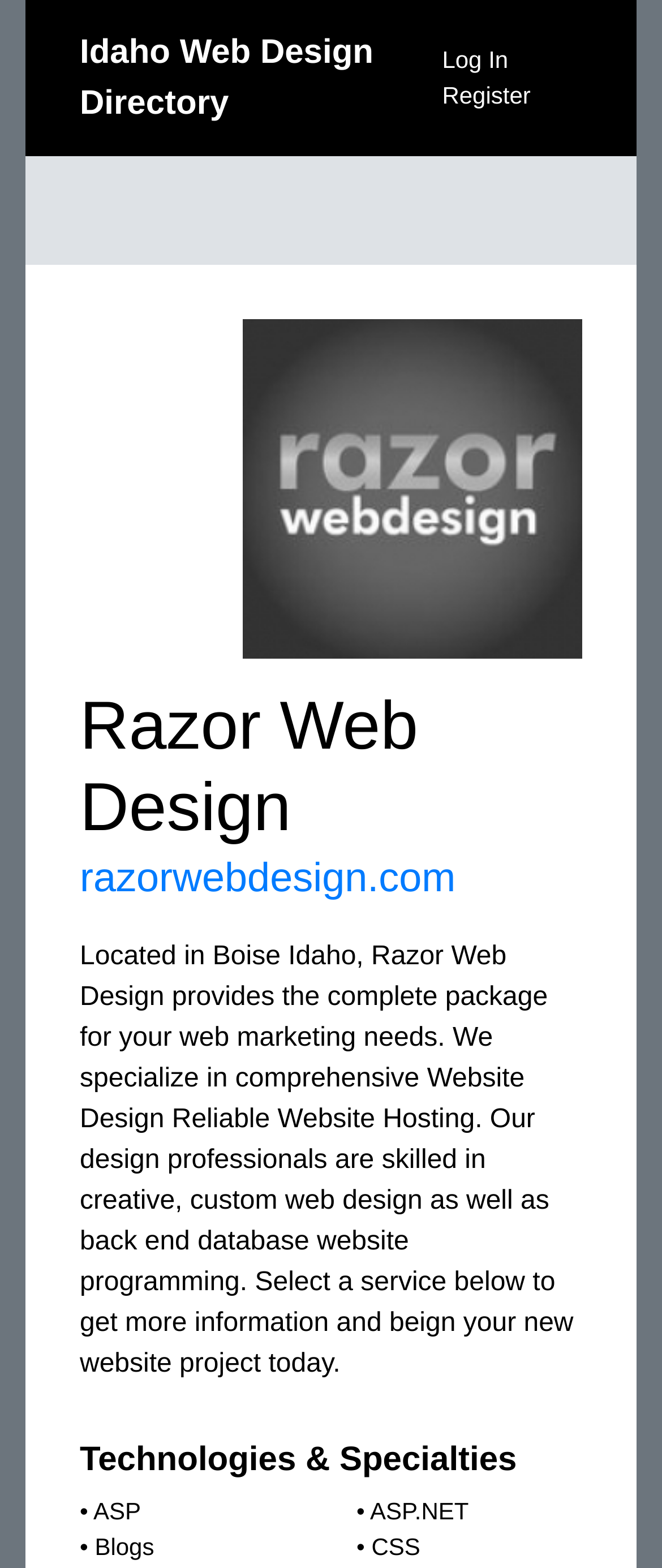Can you identify the bounding box coordinates of the clickable region needed to carry out this instruction: 'Log in to the website'? The coordinates should be four float numbers within the range of 0 to 1, stated as [left, top, right, bottom].

[0.668, 0.029, 0.768, 0.047]